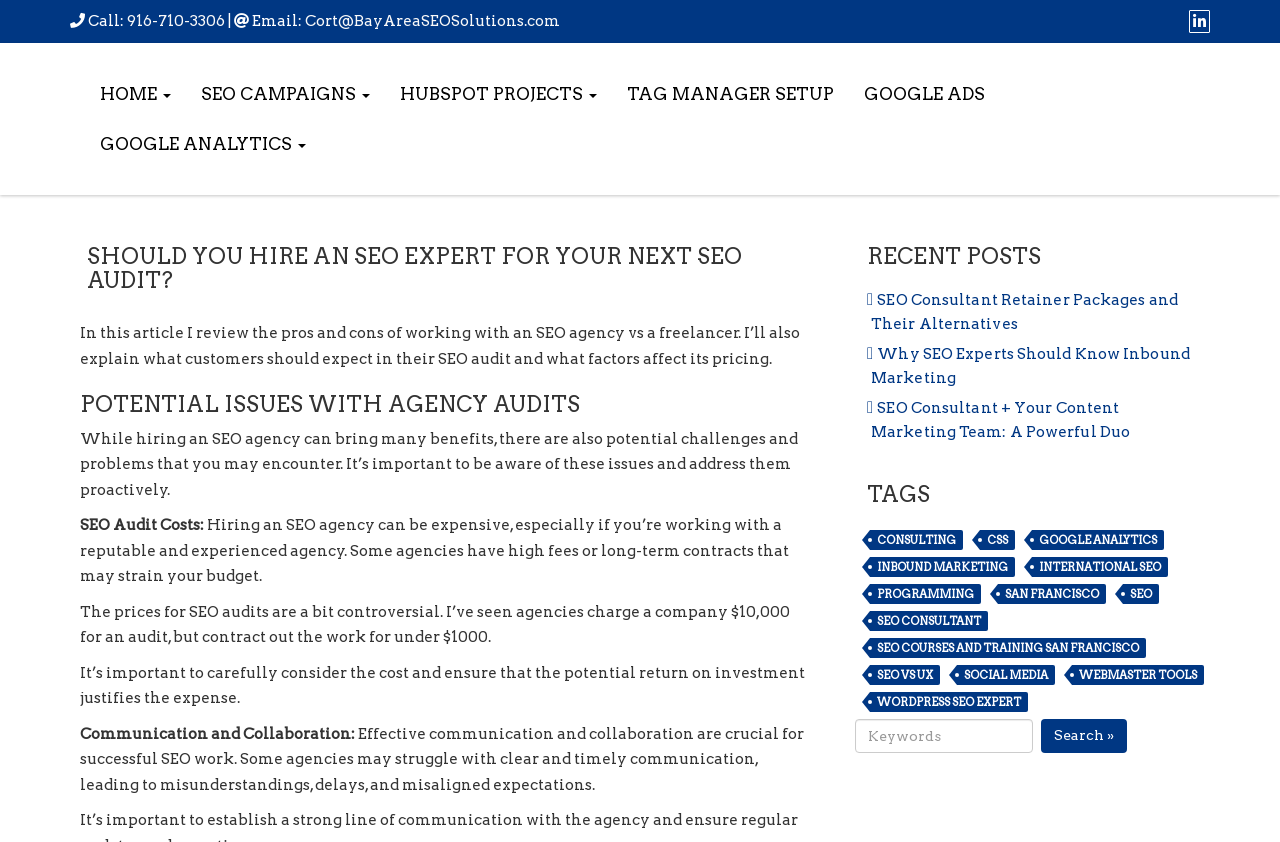Given the element description, predict the bounding box coordinates in the format (top-left x, top-left y, bottom-right x, bottom-right y). Make sure all values are between 0 and 1. Here is the element description: parent_node: Search » name="s" placeholder="Keywords"

[0.668, 0.854, 0.807, 0.895]